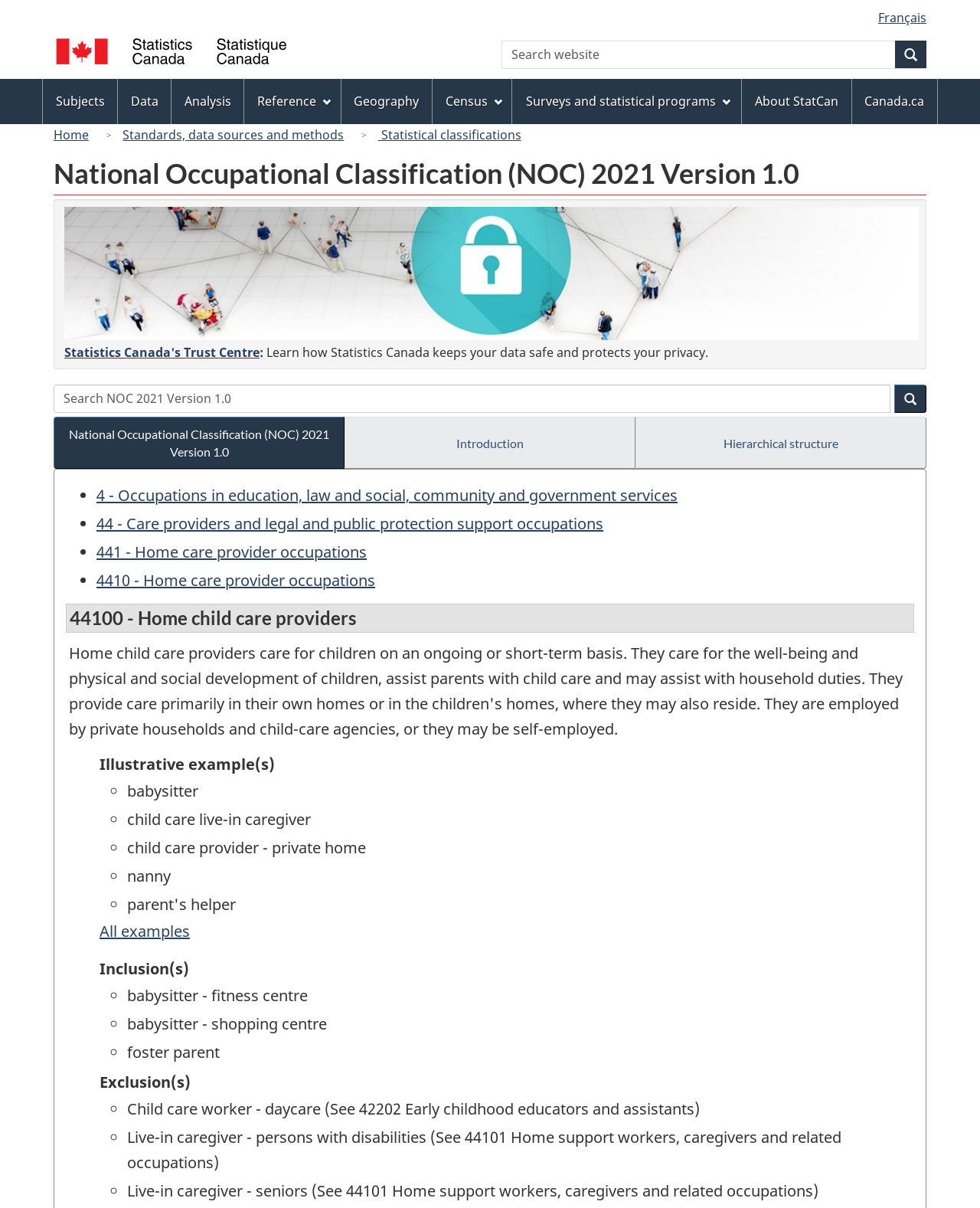Identify the bounding box for the UI element that is described as follows: "Hierarchical structure".

[0.648, 0.345, 0.945, 0.388]